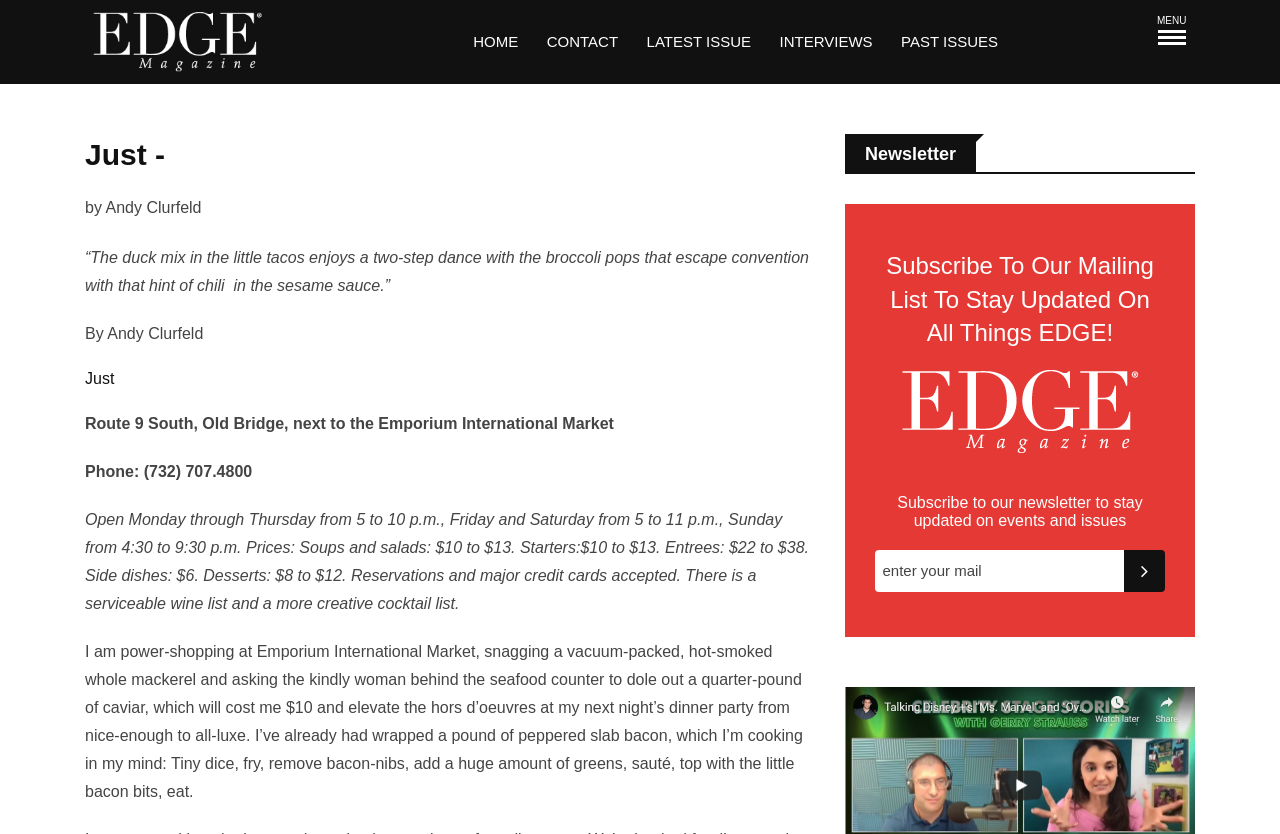Refer to the screenshot and give an in-depth answer to this question: What is the name of the restaurant?

The name of the restaurant can be found in the heading element 'Just -' with bounding box coordinates [0.066, 0.161, 0.637, 0.211]. It is also mentioned in the heading element 'Just' with bounding box coordinates [0.066, 0.441, 0.637, 0.468].